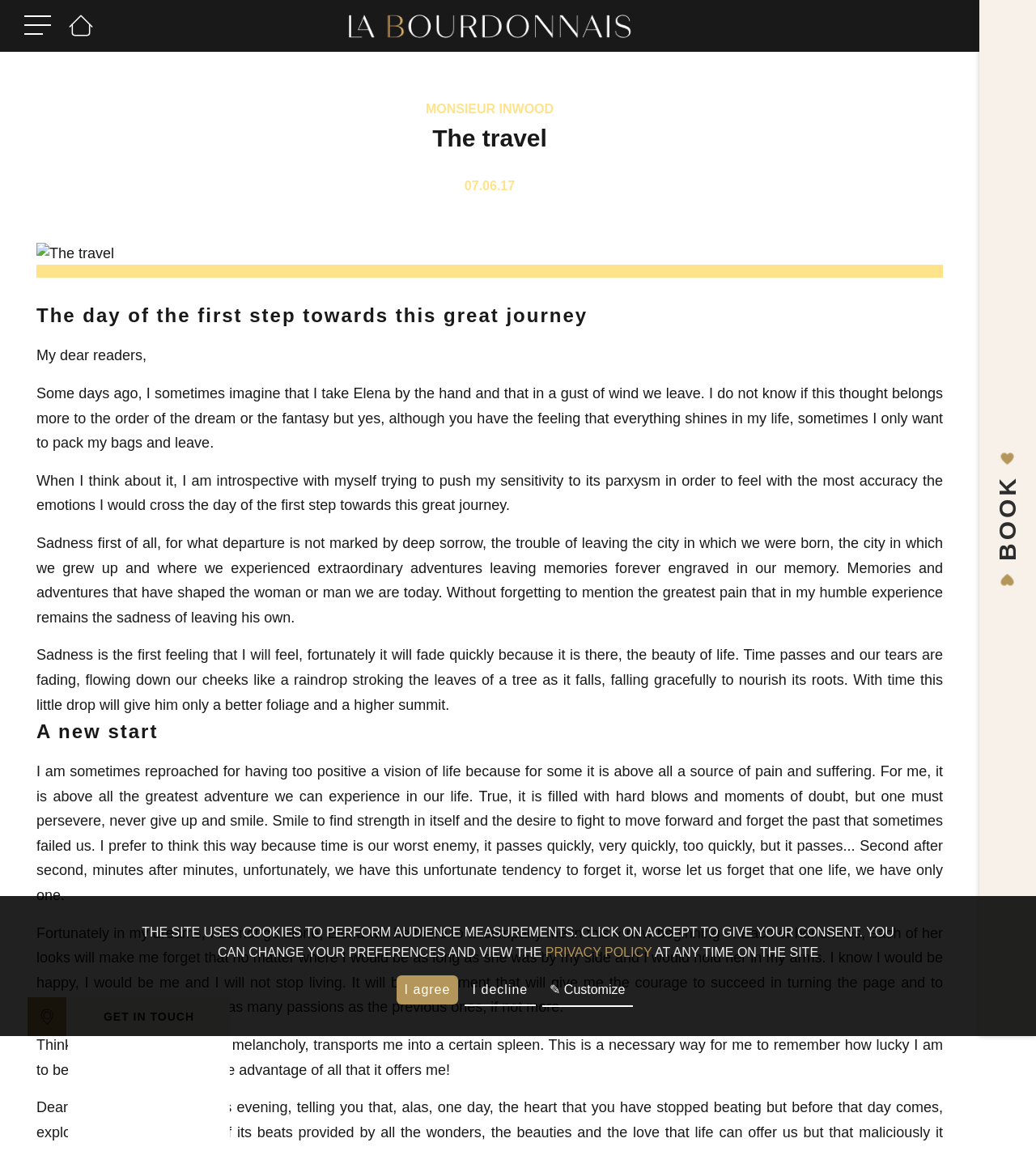Indicate the bounding box coordinates of the element that must be clicked to execute the instruction: "Contact us". The coordinates should be given as four float numbers between 0 and 1, i.e., [left, top, right, bottom].

[0.1, 0.876, 0.188, 0.891]